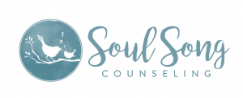Generate a detailed caption that describes the image.

The image features the logo of "Soul Song Counseling," which includes a serene design with two birds gracefully depicted within a circular emblem. The color palette is composed of soft blues, conveying tranquility and calmness. The name "Soul Song" is artistically rendered in a flowing script, while the word "COUNSELING" is styled in a more understated font, placed below it. This logo represents the nurturing and supportive essence of the counseling services offered, aimed at fostering emotional healing and well-being.